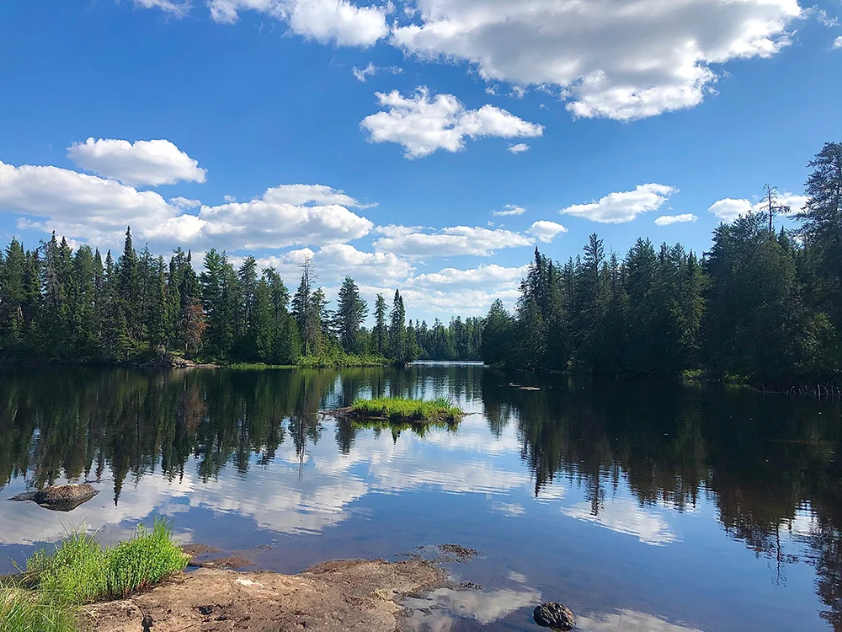Please provide a comprehensive response to the question based on the details in the image: What activity is this location ideal for?

The caption highlights the natural beauty and peaceful ambiance of the area, making it an ideal spot for canoeing and enjoying the outdoors, as stated in the sentence 'This picturesque location... highlights the natural beauty and peaceful ambiance of the area, making it an ideal spot for canoeing and enjoying the outdoors'.